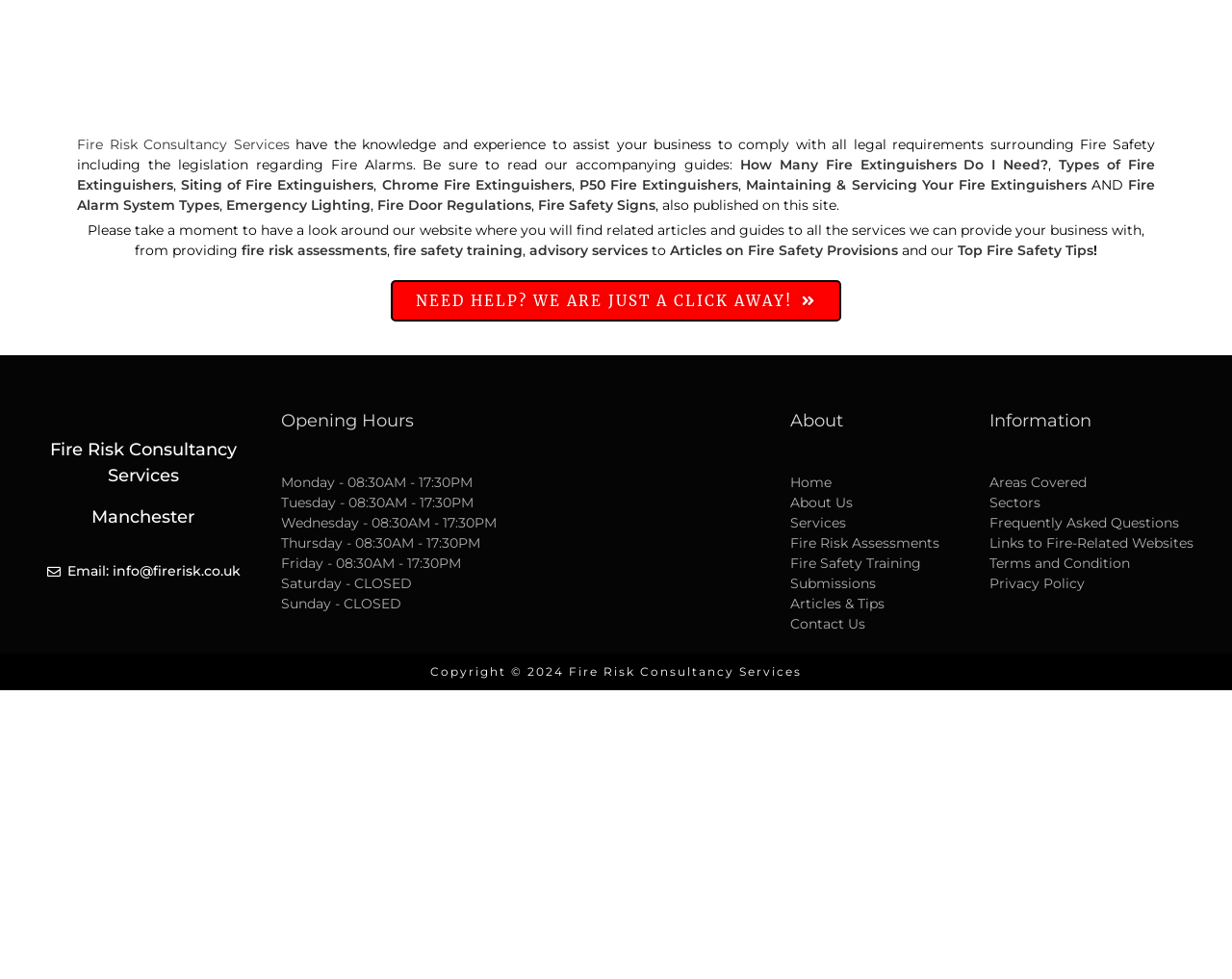What are the opening hours of the consultancy service?
Please provide a comprehensive answer based on the information in the image.

The opening hours of the consultancy service can be found in the bottom-left corner of the webpage, where it is listed as 'Monday - 08:30AM - 17:30PM', 'Tuesday - 08:30AM - 17:30PM', and so on, indicating that the service is open from 08:30AM to 17:30PM from Monday to Friday, and closed on Saturday and Sunday.